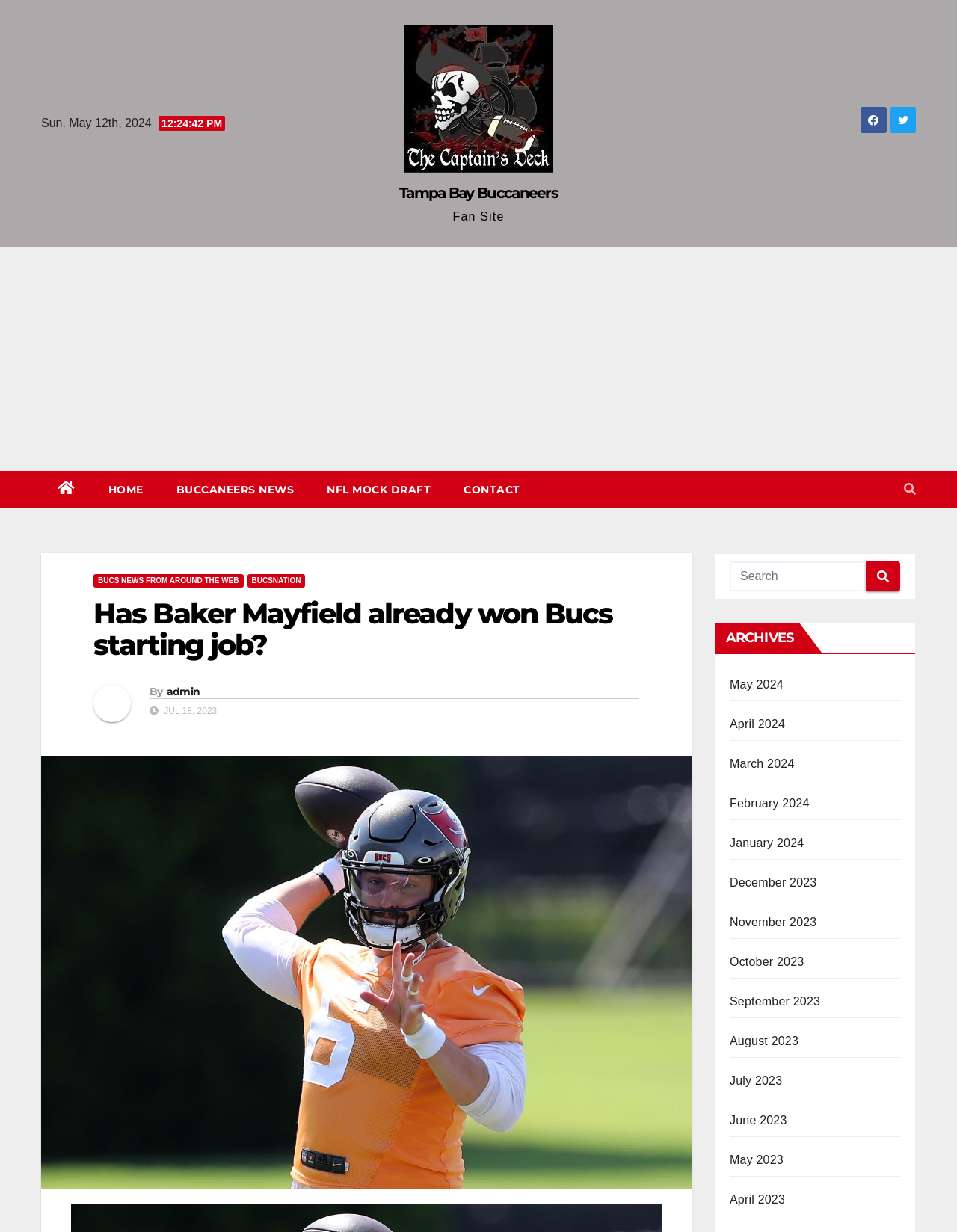Provide the bounding box coordinates of the section that needs to be clicked to accomplish the following instruction: "Search for something."

[0.762, 0.456, 0.941, 0.48]